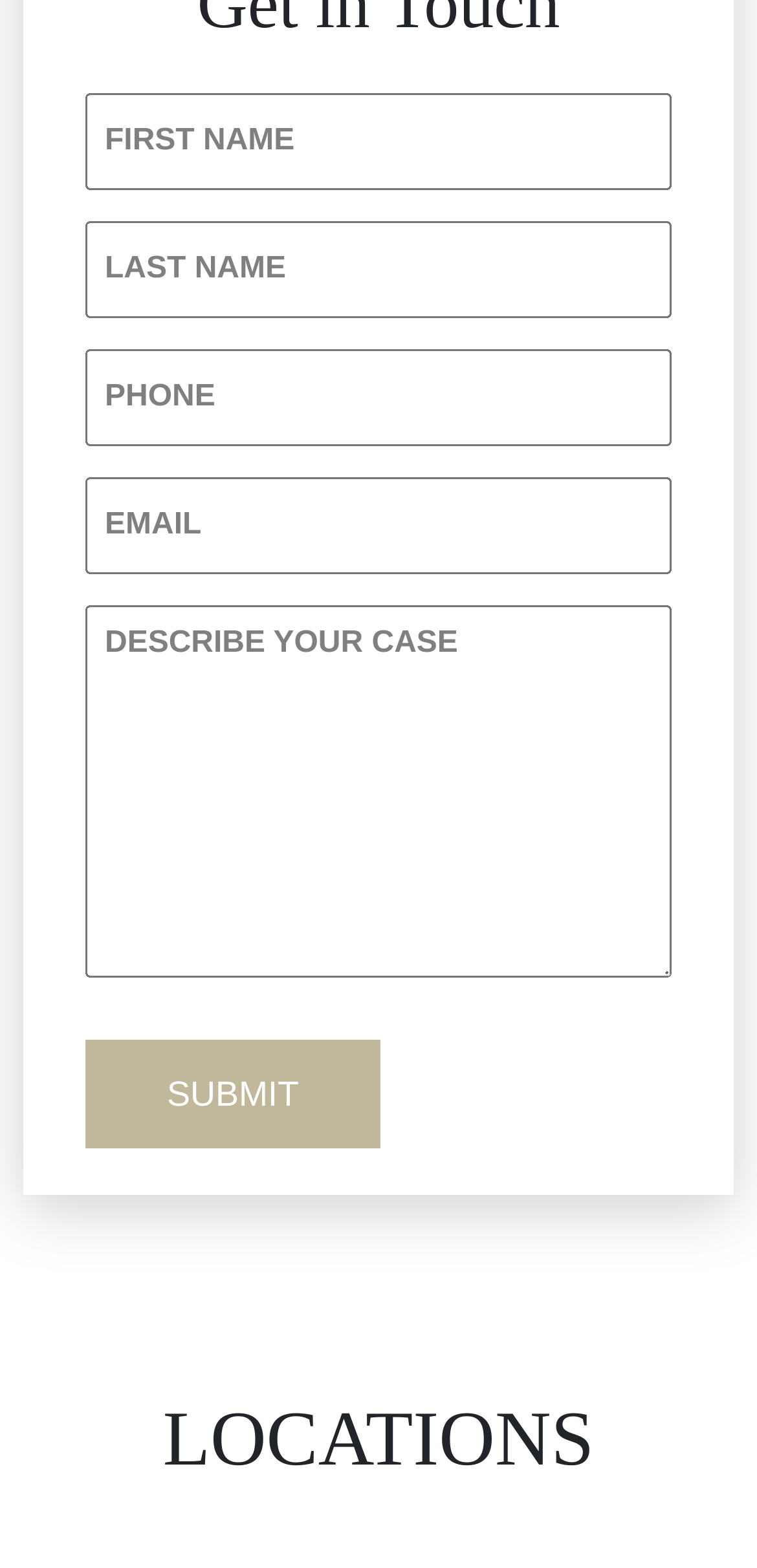Using the provided description: "Premises Liability", find the bounding box coordinates of the corresponding UI element. The output should be four float numbers between 0 and 1, in the format [left, top, right, bottom].

[0.108, 0.684, 0.892, 0.758]